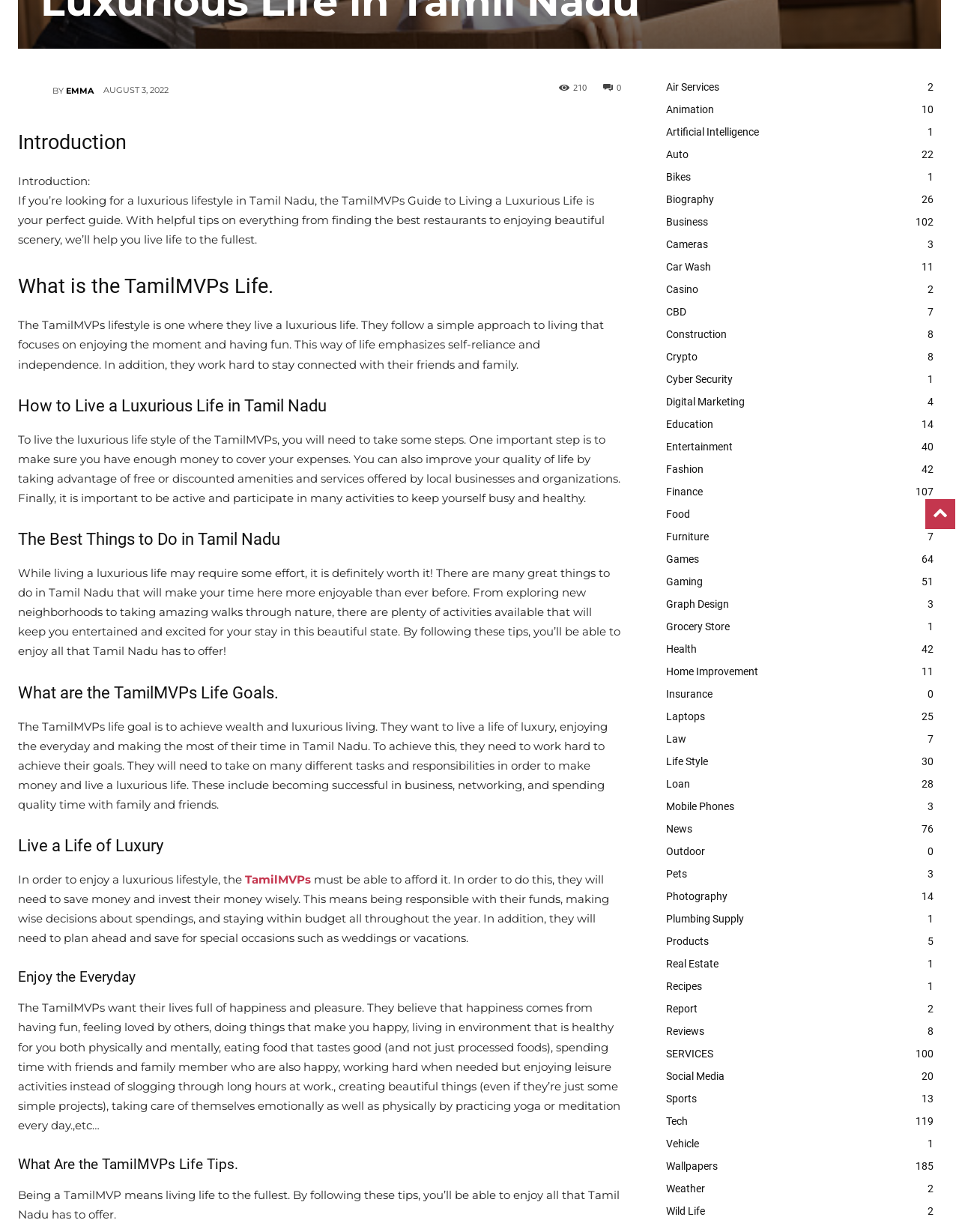Determine the bounding box of the UI element mentioned here: "Digital Marketing4". The coordinates must be in the format [left, top, right, bottom] with values ranging from 0 to 1.

[0.685, 0.317, 0.981, 0.335]